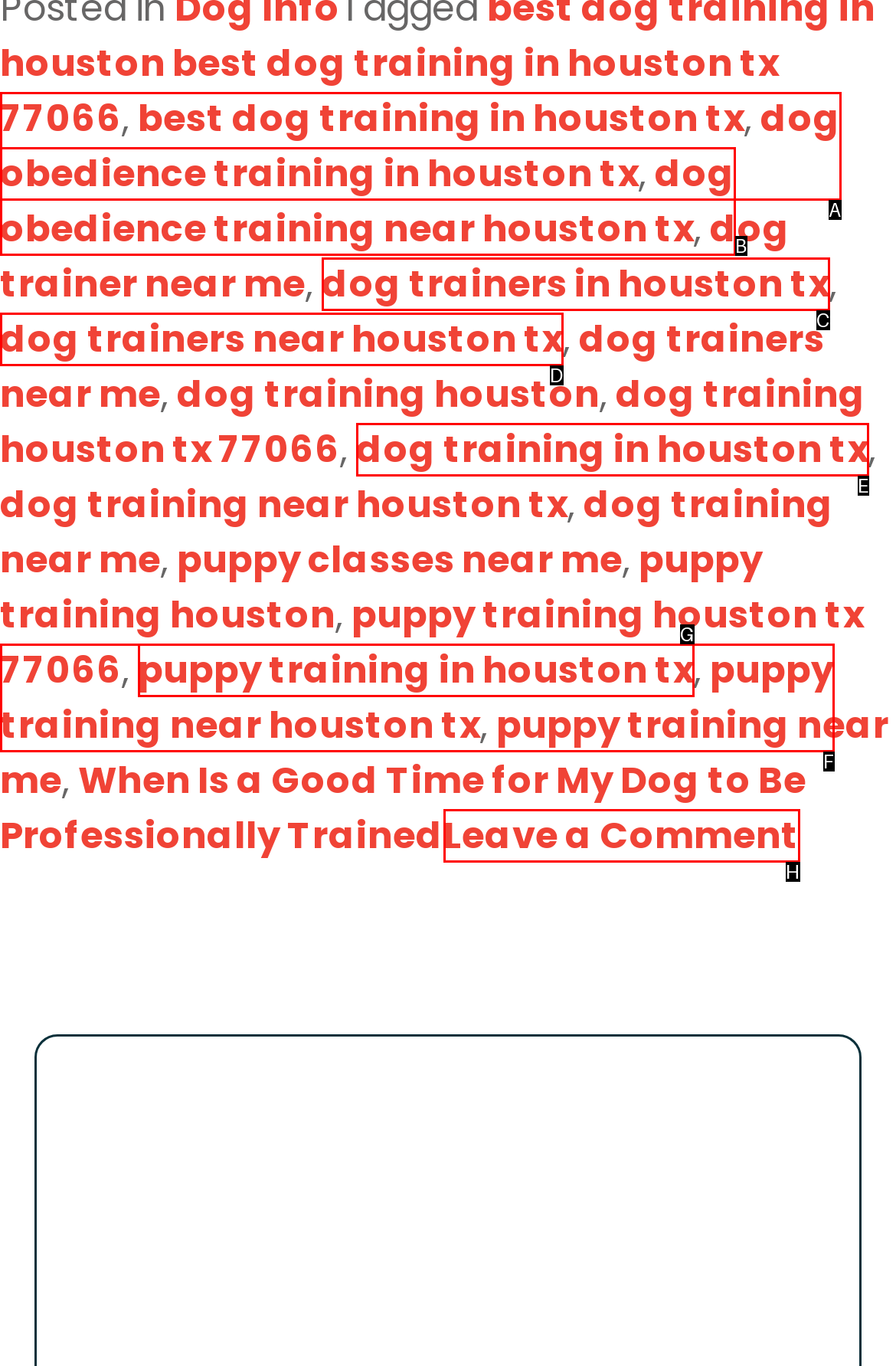Using the description: dog training in houston tx, find the corresponding HTML element. Provide the letter of the matching option directly.

E